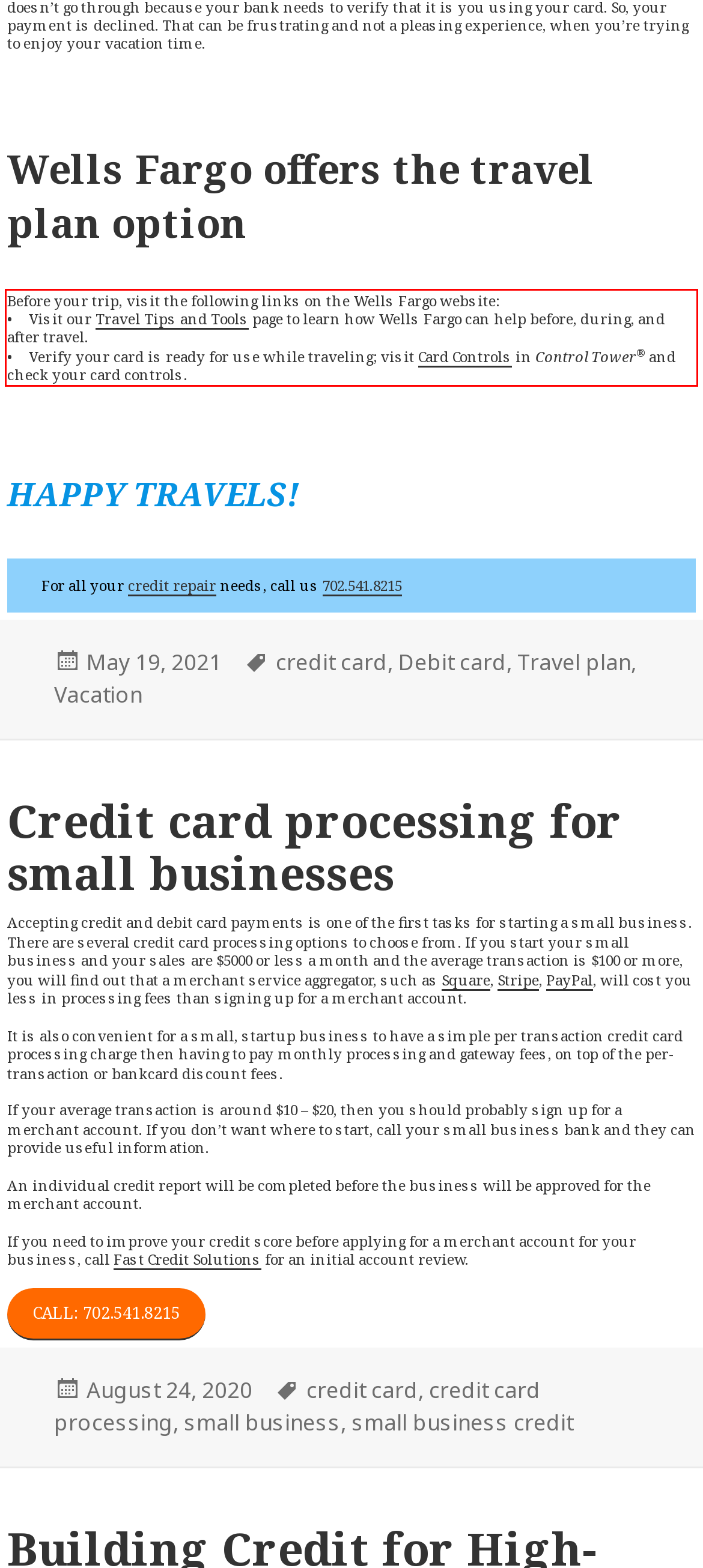Within the provided webpage screenshot, find the red rectangle bounding box and perform OCR to obtain the text content.

Before your trip, visit the following links on the Wells Fargo website: • Visit our Travel Tips and Tools page to learn how Wells Fargo can help before, during, and after travel. • Verify your card is ready for use while traveling; visit Card Controls in Control Tower® and check your card controls.